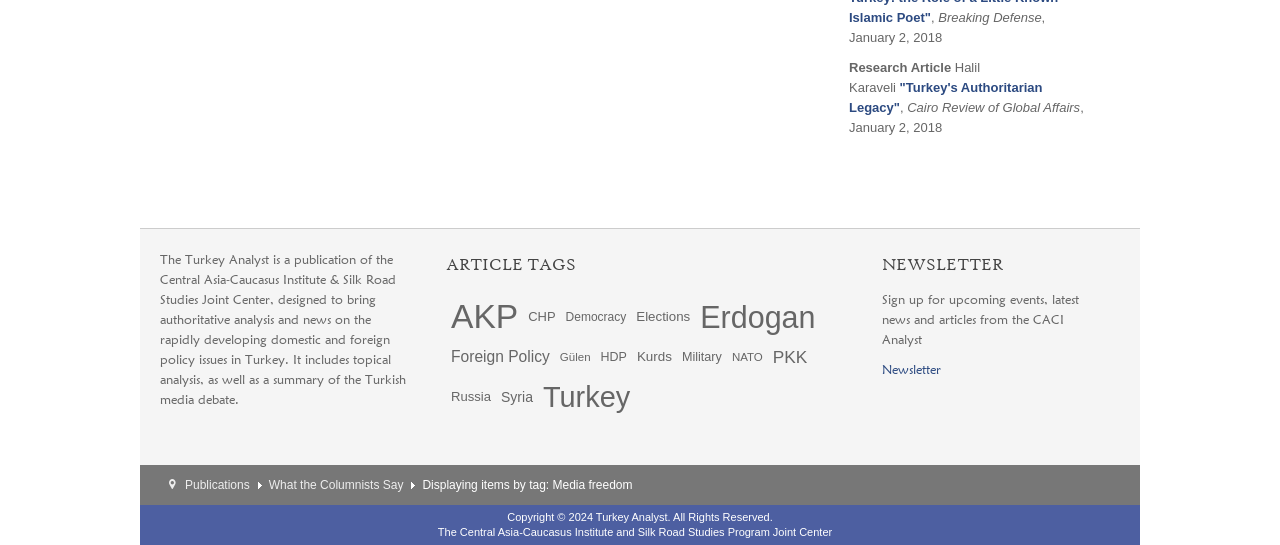What are the article tags? Observe the screenshot and provide a one-word or short phrase answer.

AKP, CHP, Democracy, etc.